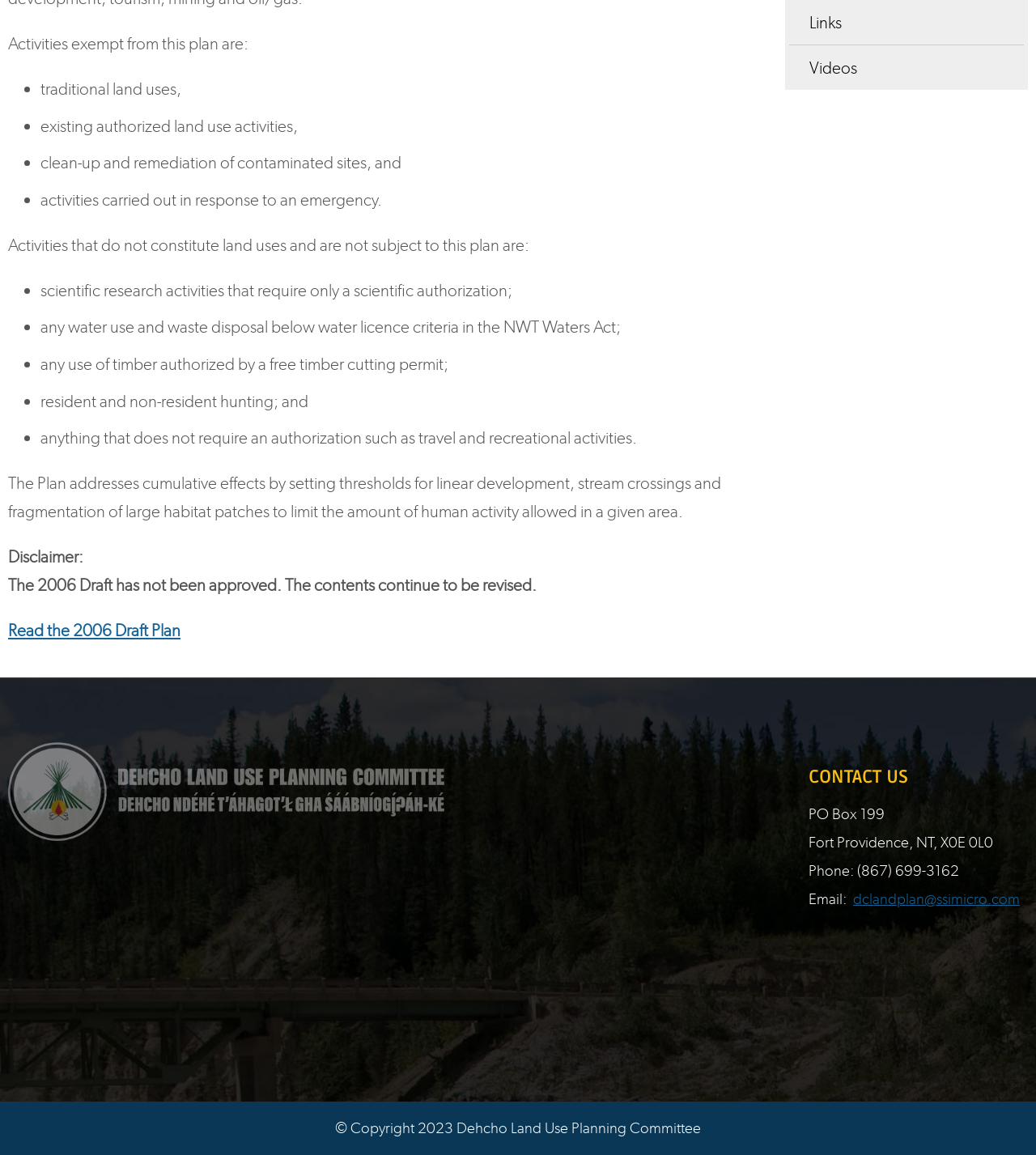Can you find the bounding box coordinates for the UI element given this description: "Read the 2006 Draft Plan"? Provide the coordinates as four float numbers between 0 and 1: [left, top, right, bottom].

[0.008, 0.537, 0.174, 0.555]